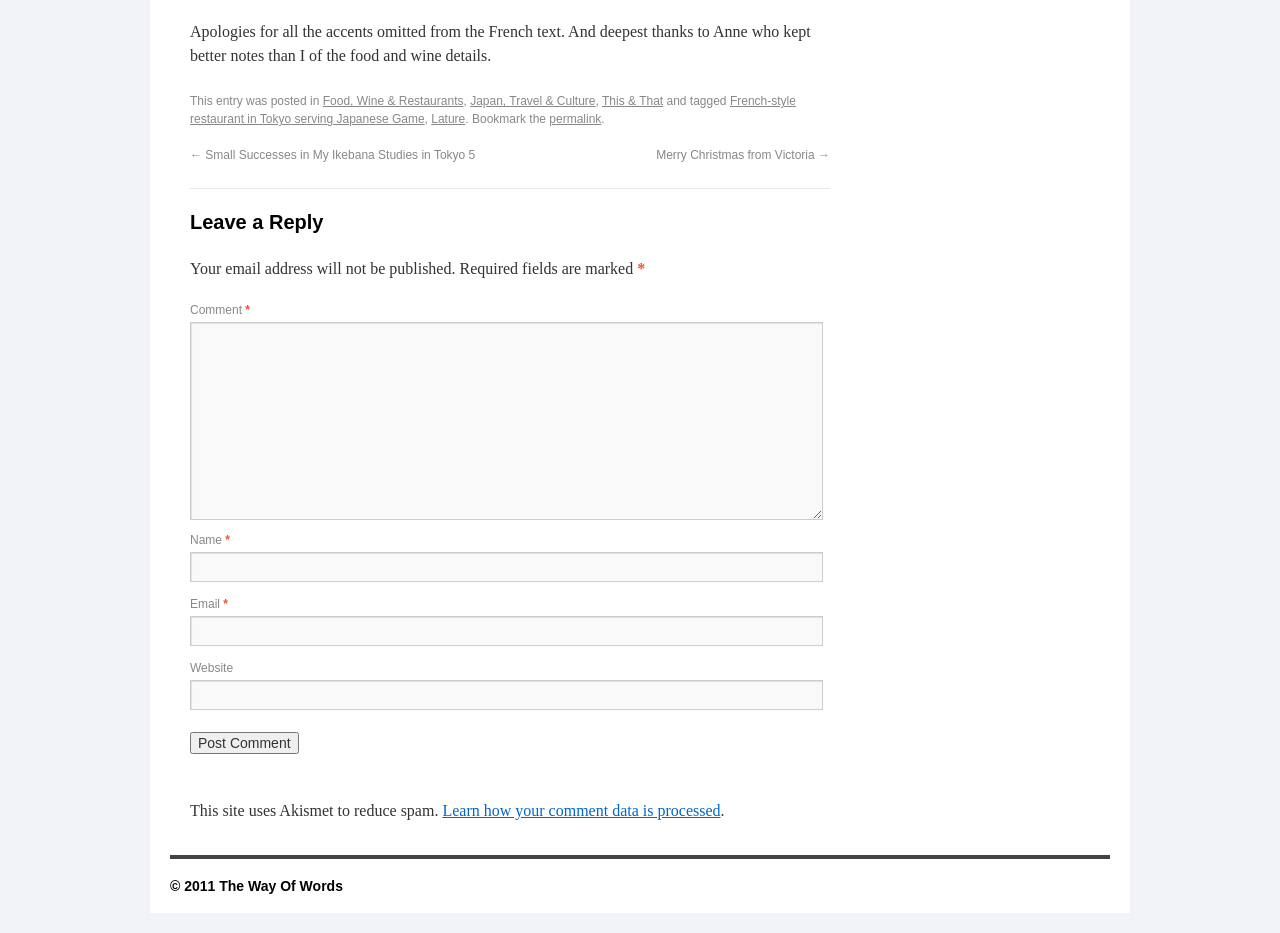Identify the bounding box coordinates of the clickable region to carry out the given instruction: "Leave a comment".

[0.148, 0.345, 0.643, 0.558]